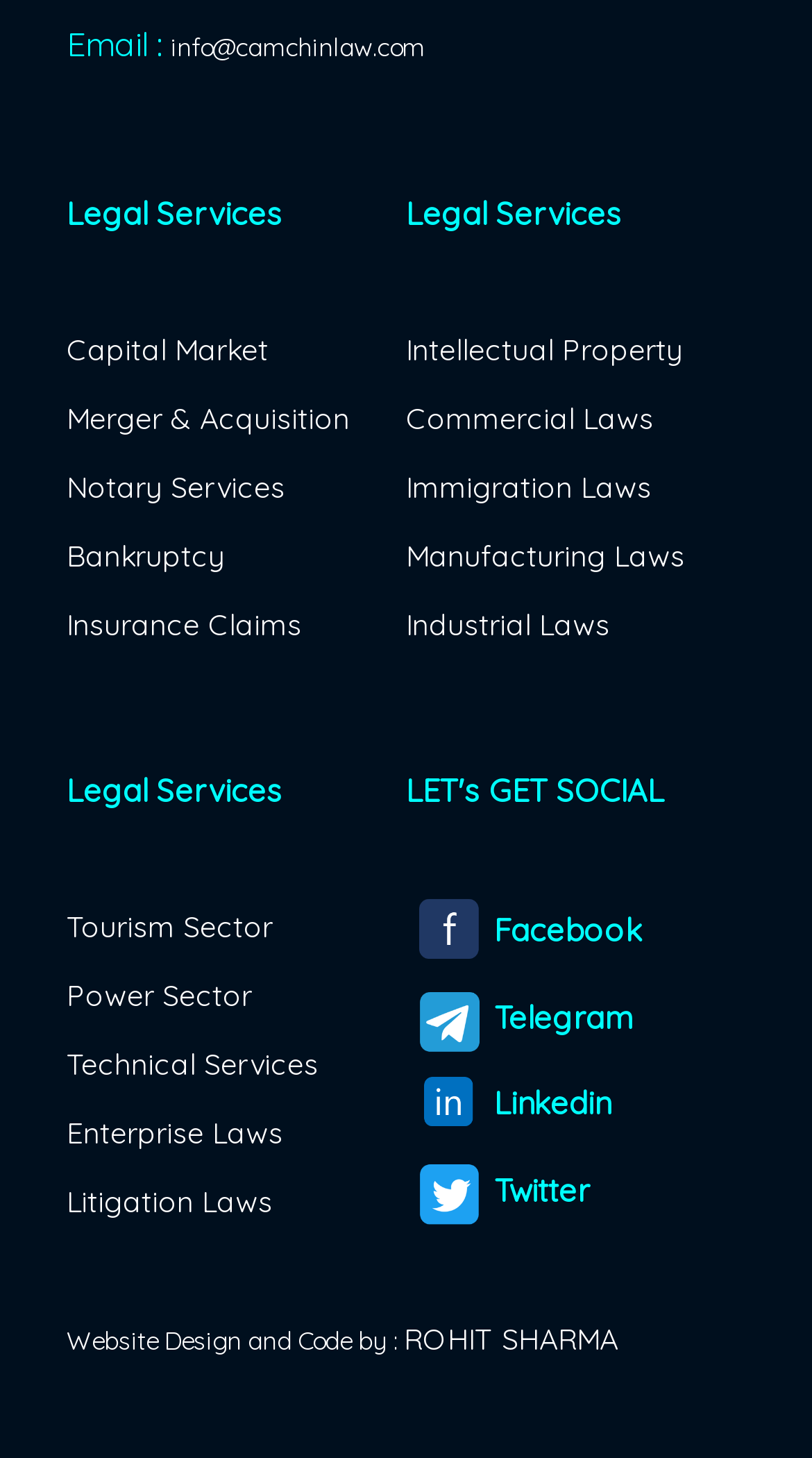How many social media platforms are linked on the webpage?
Could you answer the question in a detailed manner, providing as much information as possible?

The webpage has a section titled 'LET's GET SOCIAL' which contains links to four social media platforms: Facebook, Telegram, Linkedin, and Twitter.